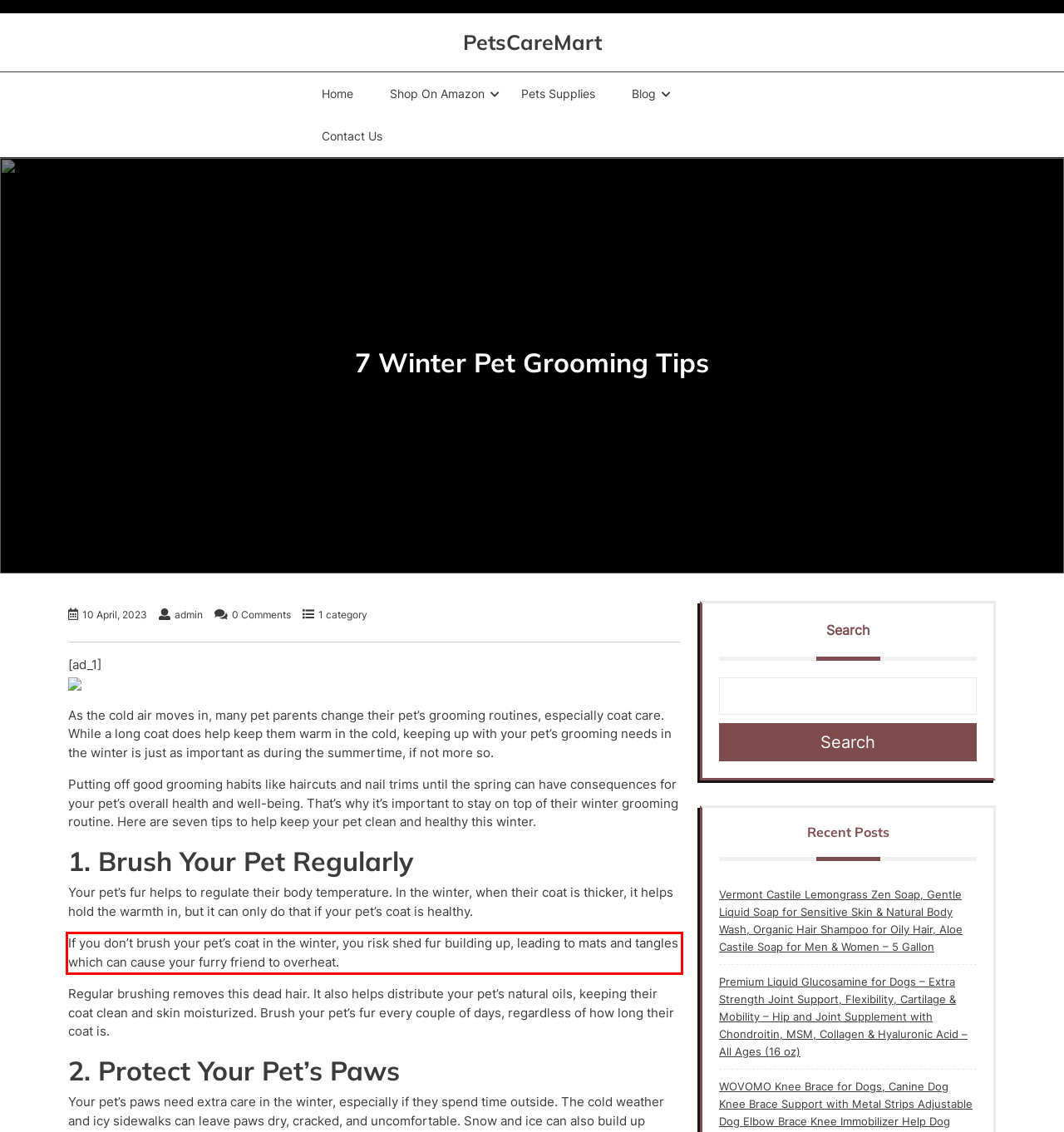Please analyze the provided webpage screenshot and perform OCR to extract the text content from the red rectangle bounding box.

If you don’t brush your pet’s coat in the winter, you risk shed fur building up, leading to mats and tangles which can cause your furry friend to overheat.